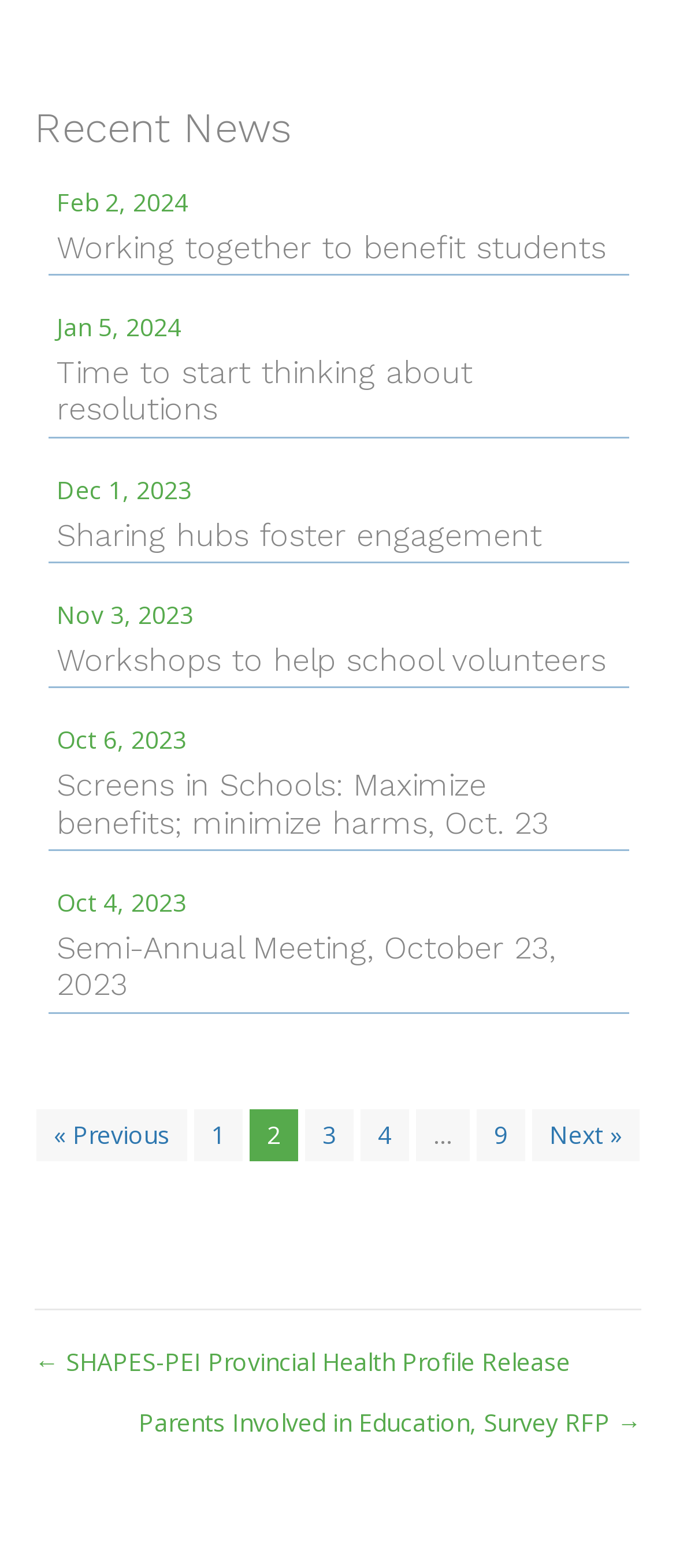Answer with a single word or phrase: 
What is the title of the first news article?

Working together to benefit students